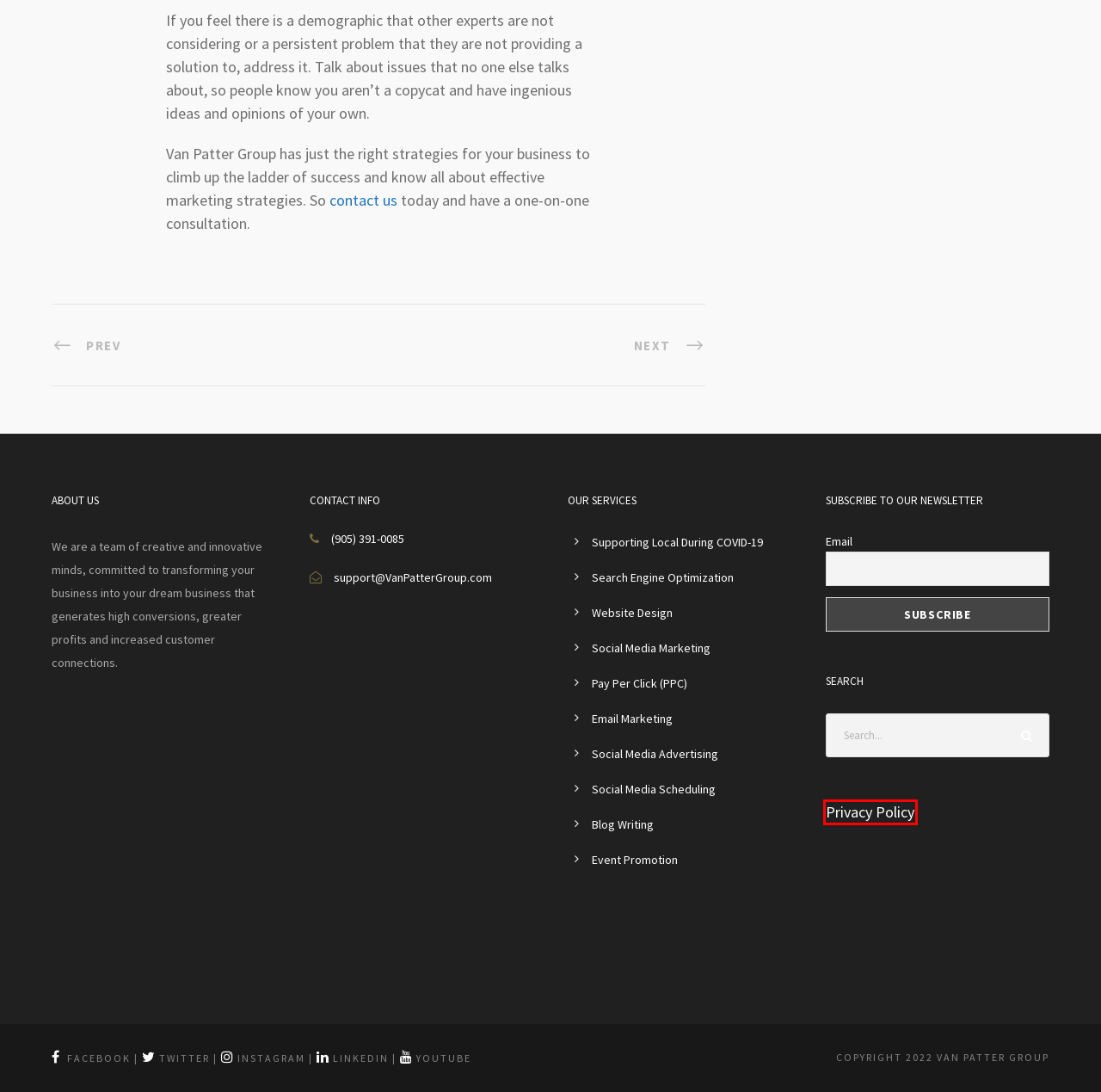You are provided with a screenshot of a webpage highlighting a UI element with a red bounding box. Choose the most suitable webpage description that matches the new page after clicking the element in the bounding box. Here are the candidates:
A. Privacy Policy - Van Patter Group
B. 8 Local SEO Tips for Google Maps Optimization - Van Patter Group
C. Pay Per Click Advertising in Cambridge ON | Google Advertising
D. Event Promotion Cambridge ON | Are you hosting an event?
E. Email Marketing Services Cambridge ON | Van Patter Group
F. SEO Cambridge ON | Local Cambridge SEO company | Free Audit
G. Social Media Advertising | Facebook & Instagrams Ads | Cambridge ON
H. Social Media Marketing Agency in Cambridge ON | Facebook Marketing

A